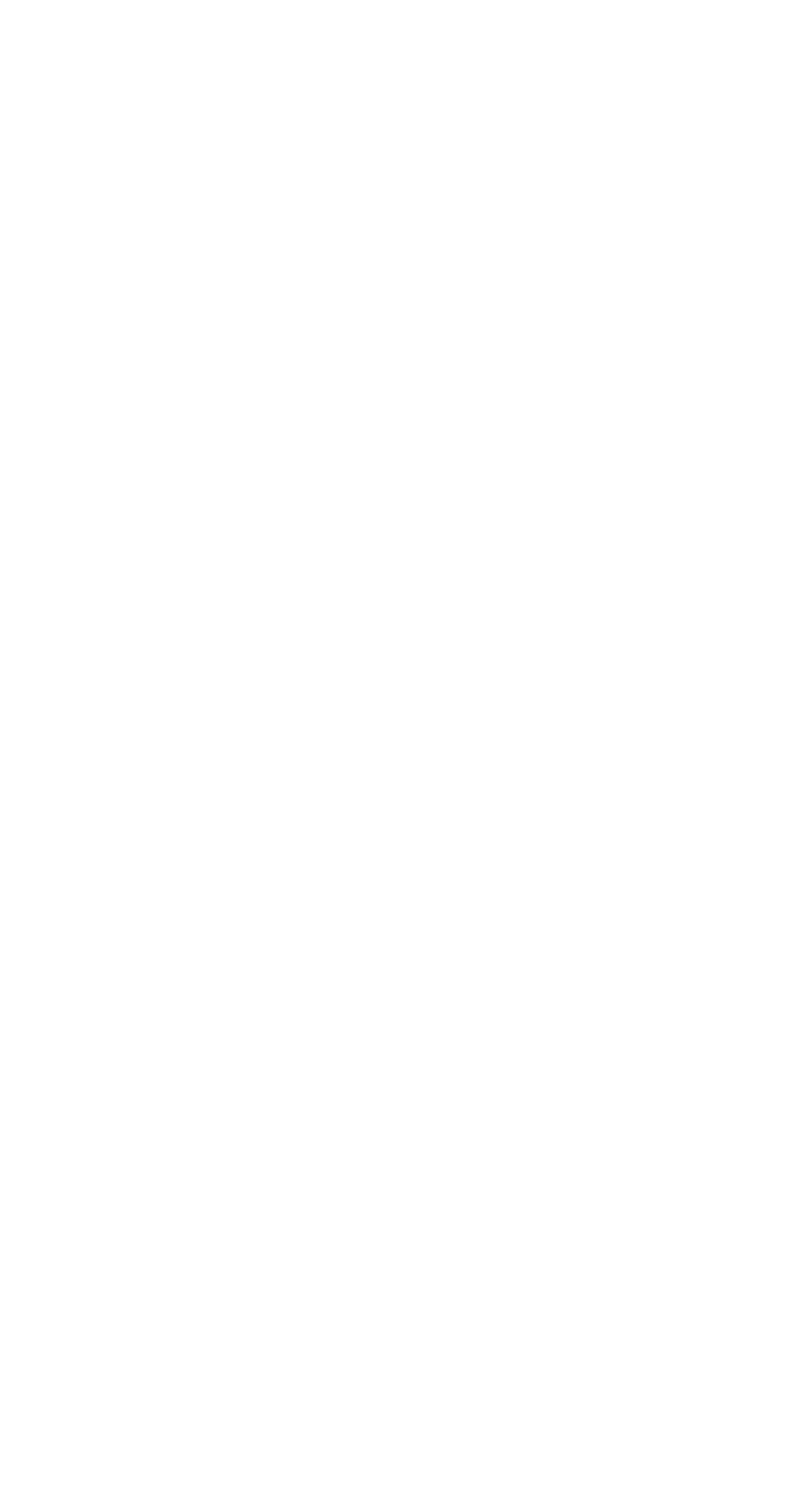Please analyze the image and provide a thorough answer to the question:
What is the profession of Amit Shukla?

The answer can be inferred from the StaticText element which describes Amit Shukla as a 'dedicated entrepreneur in the IT sector'.